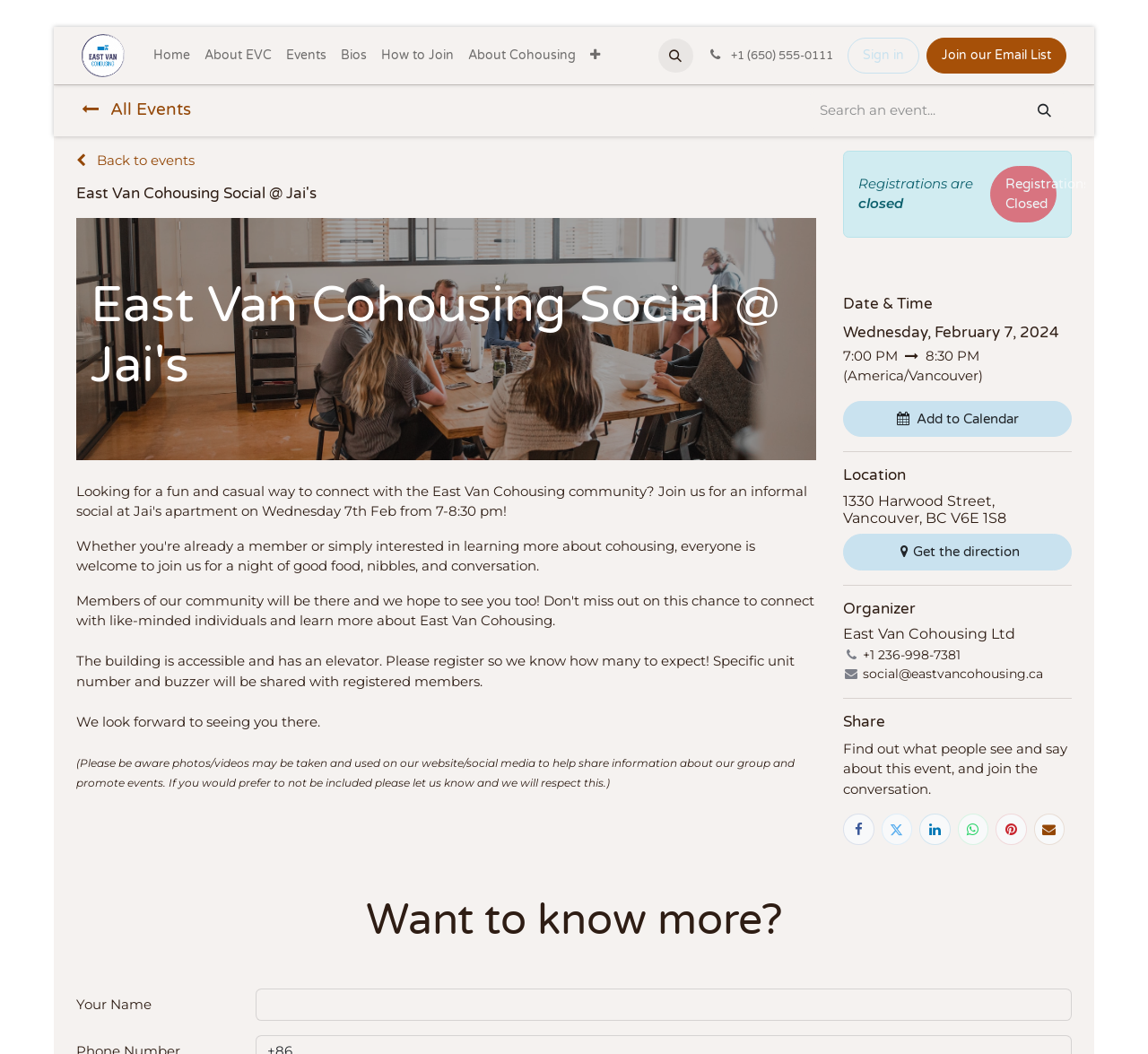Pinpoint the bounding box coordinates for the area that should be clicked to perform the following instruction: "Click the 'Logo of East Van Cohousing' link".

[0.071, 0.032, 0.109, 0.073]